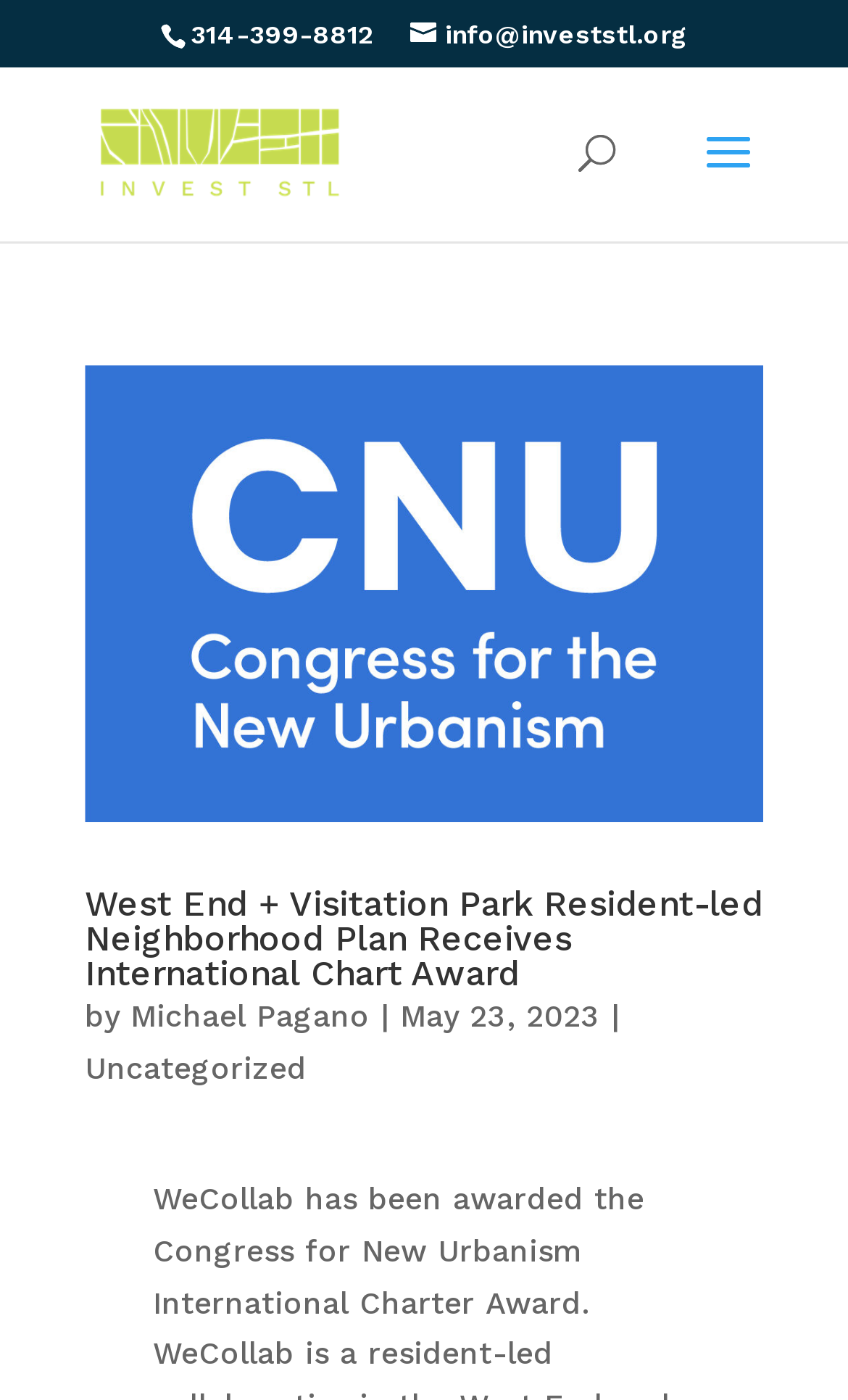What is the title of the latest article?
Please provide an in-depth and detailed response to the question.

I found the title of the latest article by looking at the link element with the bounding box coordinates [0.1, 0.261, 0.9, 0.588], which contains the text 'West End + Visitation Park Resident-led Neighborhood Plan Receives International Chart Award'.